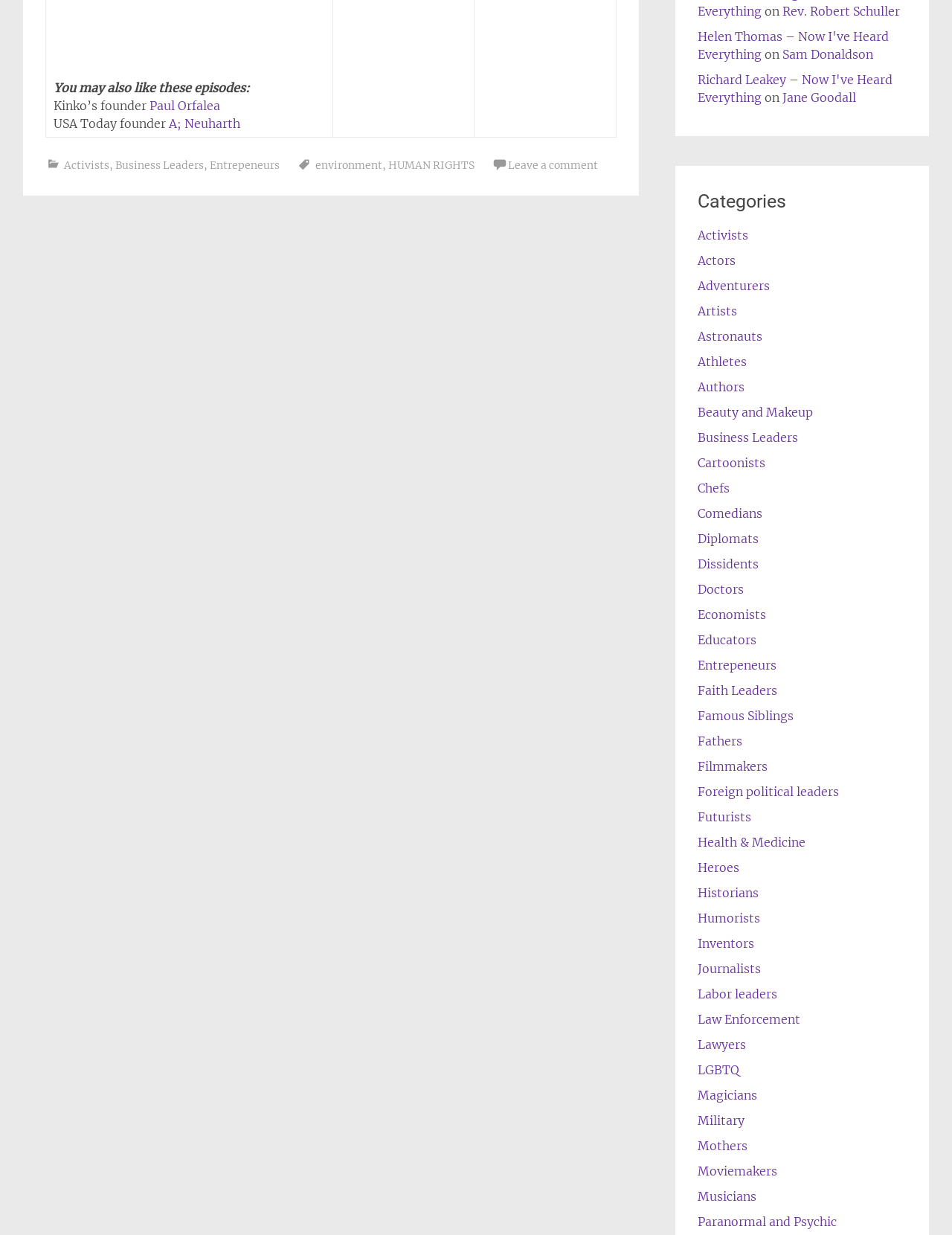Based on the image, provide a detailed and complete answer to the question: 
What is the purpose of the link 'Leave a comment'?

The answer can be inferred by looking at the link 'Leave a comment' in the footer section of the webpage. The purpose of this link is likely to allow users to leave a comment or feedback.